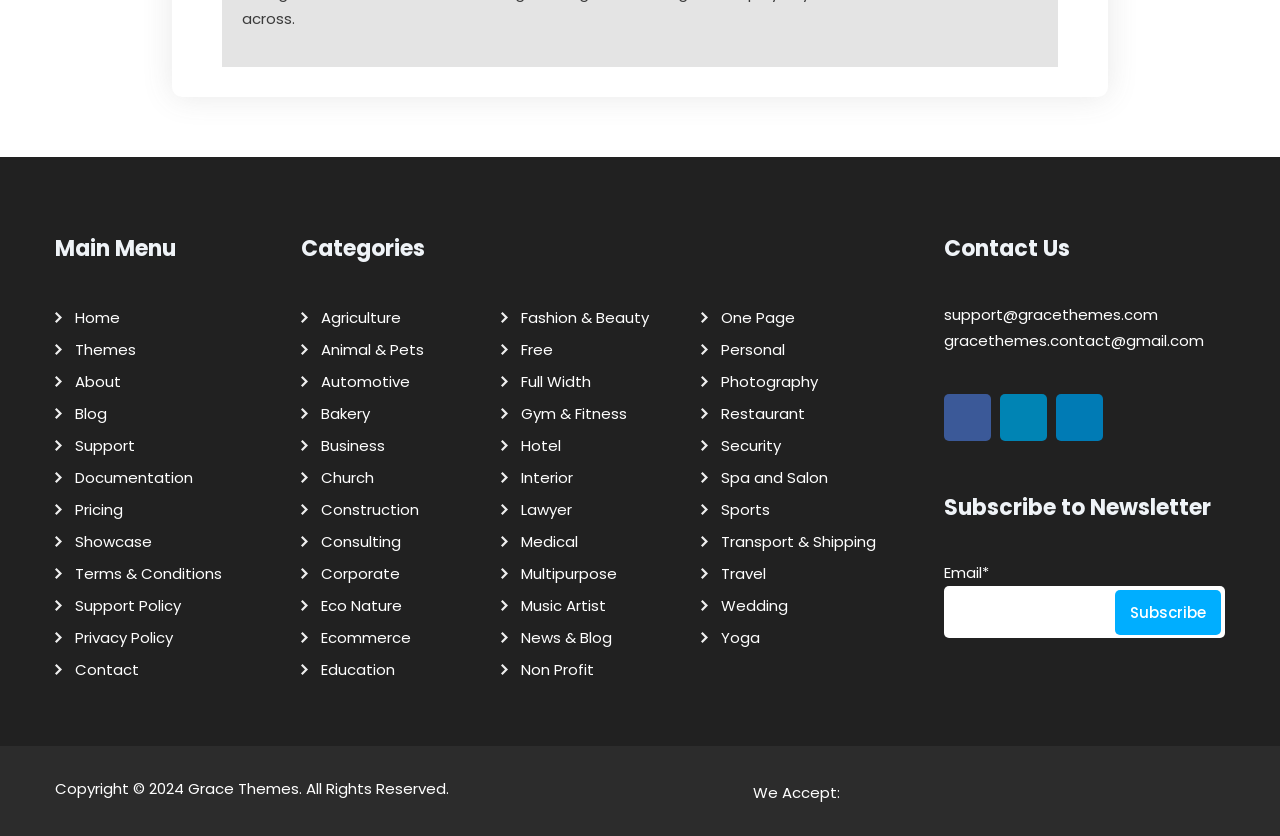Provide a brief response to the question using a single word or phrase: 
What is the main menu of this website?

Home, Themes, About, etc.